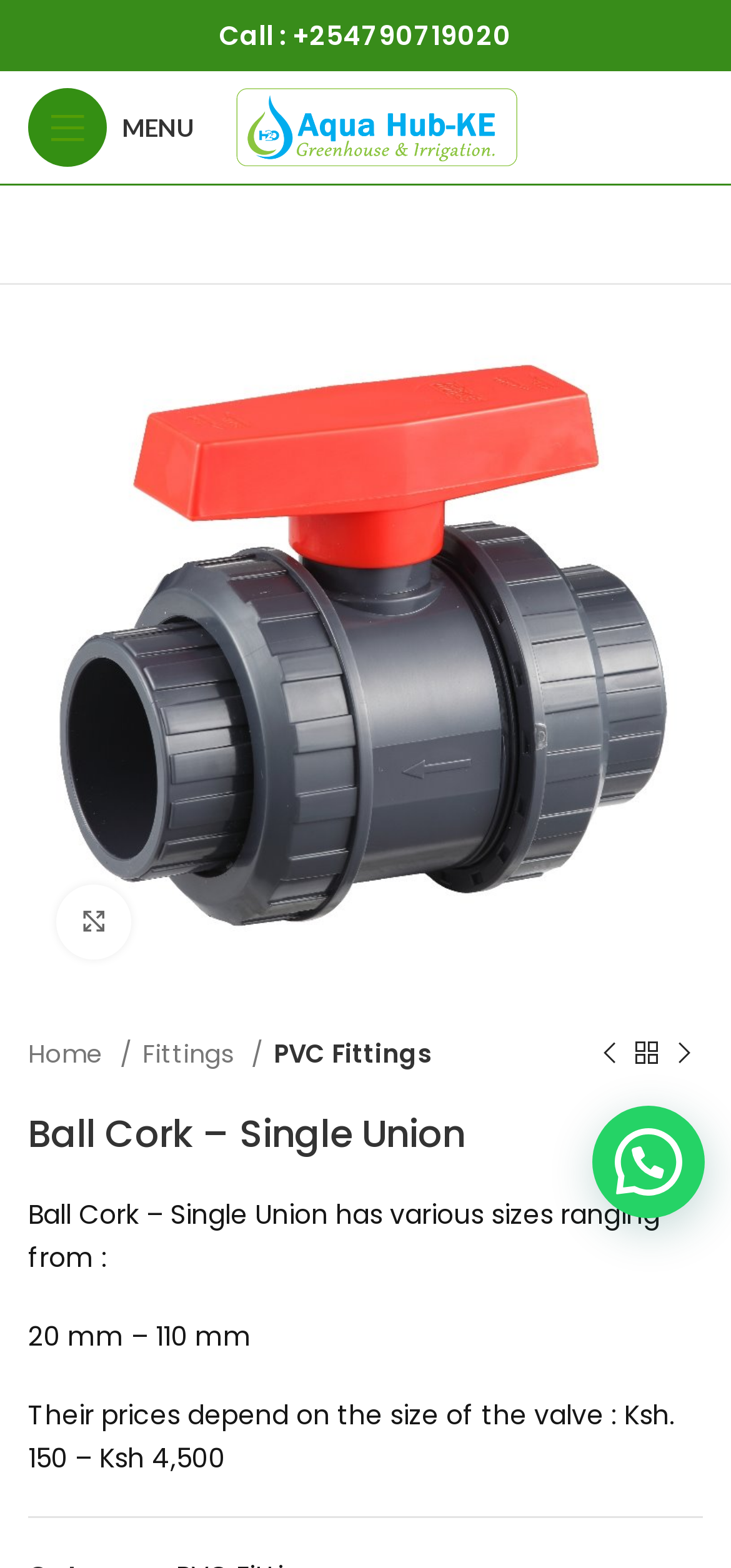Detail the webpage's structure and highlights in your description.

The webpage is about Ball Cork - Single Union, a product supplied by Aqua Hub Kenya. At the top, there is a call-to-action with a phone number, "+254790719020", and a mobile menu link with the text "MENU". The site logo, "Aqua Hub Kenya LTD", is displayed alongside an image.

Below the logo, there is a large figure that takes up most of the page, containing an image of the Ball Cork - Single Union product. Above the image, there is a link to enlarge it. On the top-right corner of the image, there is a breadcrumb navigation menu with links to "Home", "Fittings", and "PVC Fittings".

Underneath the image, there are links to navigate to the previous and next products. The main content of the page starts with a heading, "Ball Cork – Single Union", followed by a description of the product, stating that it comes in various sizes ranging from 20 mm to 110 mm, and that the prices depend on the size of the valve, ranging from Ksh. 150 to Ksh. 4,500.